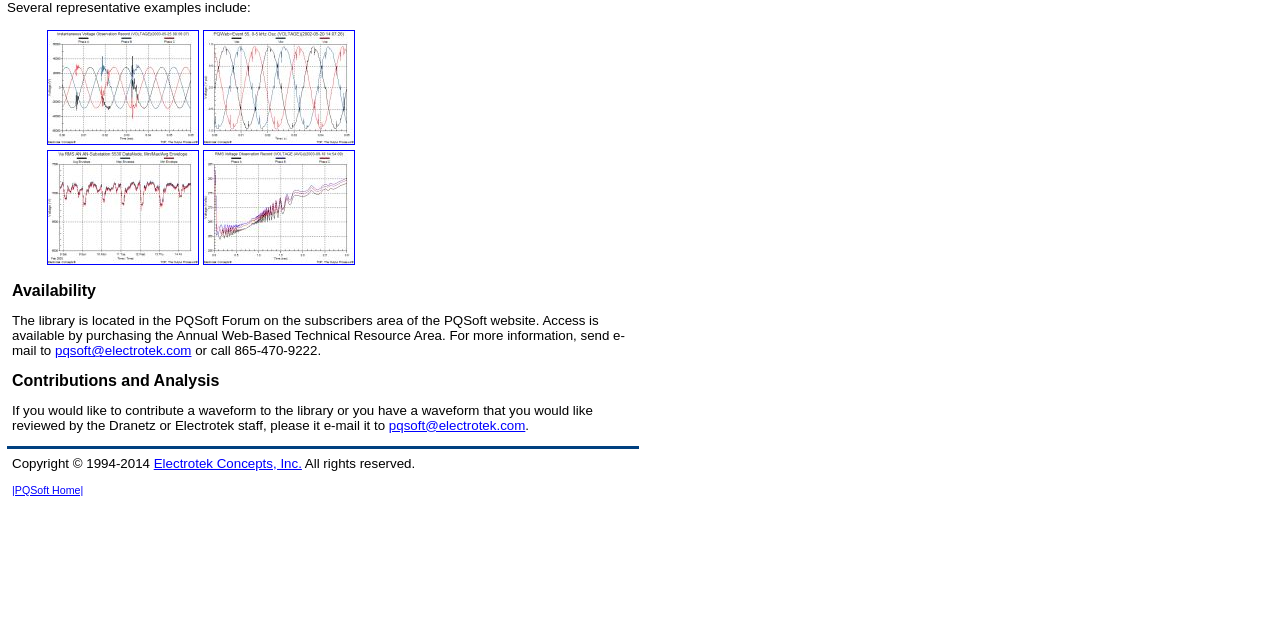Provide the bounding box coordinates, formatted as (top-left x, top-left y, bottom-right x, bottom-right y), with all values being floating point numbers between 0 and 1. Identify the bounding box of the UI element that matches the description: alt="Measured Customer Voltage Distortion"

[0.158, 0.209, 0.277, 0.232]